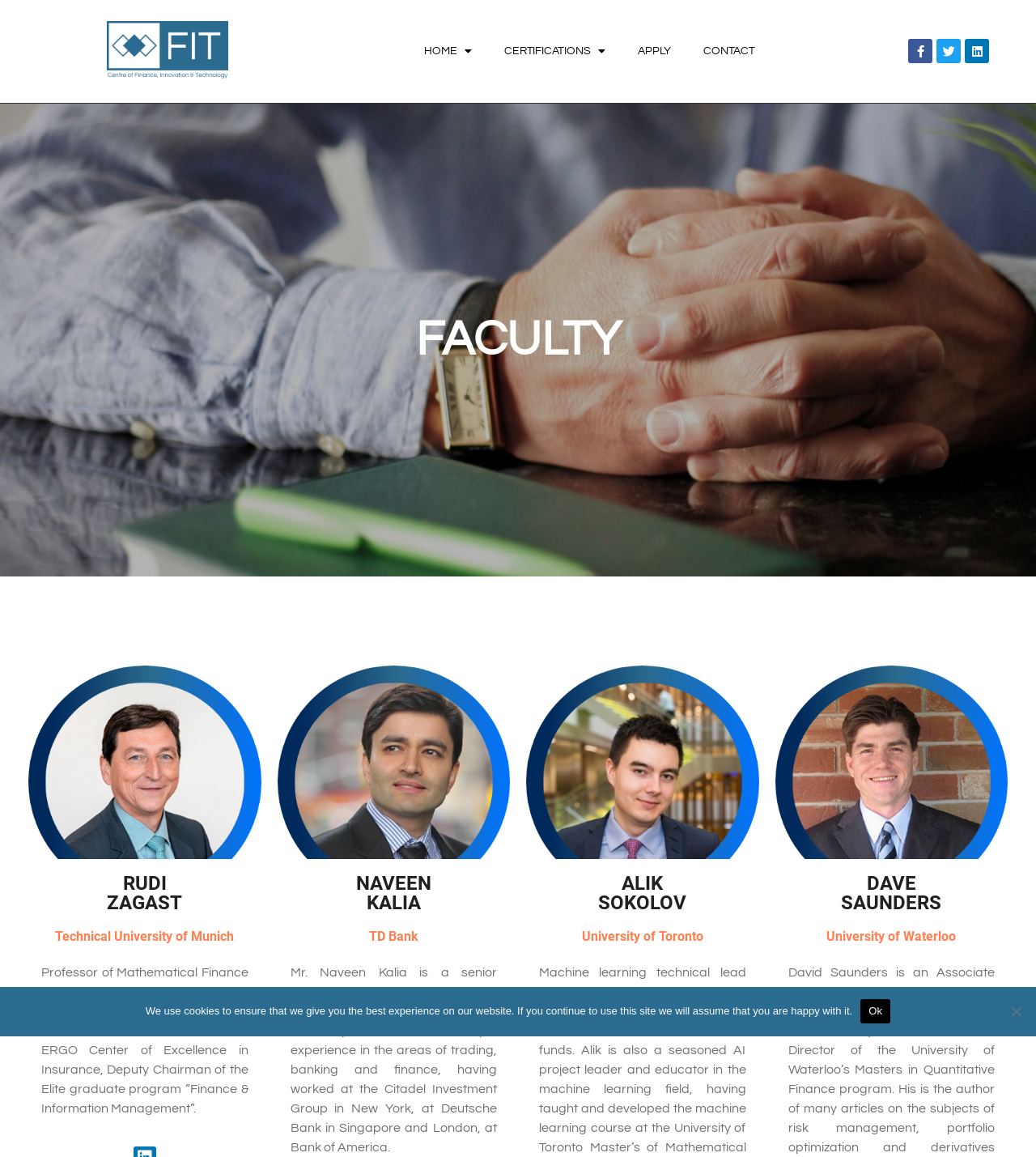What is the name of the university mentioned?
Answer briefly with a single word or phrase based on the image.

Technical University of Munich